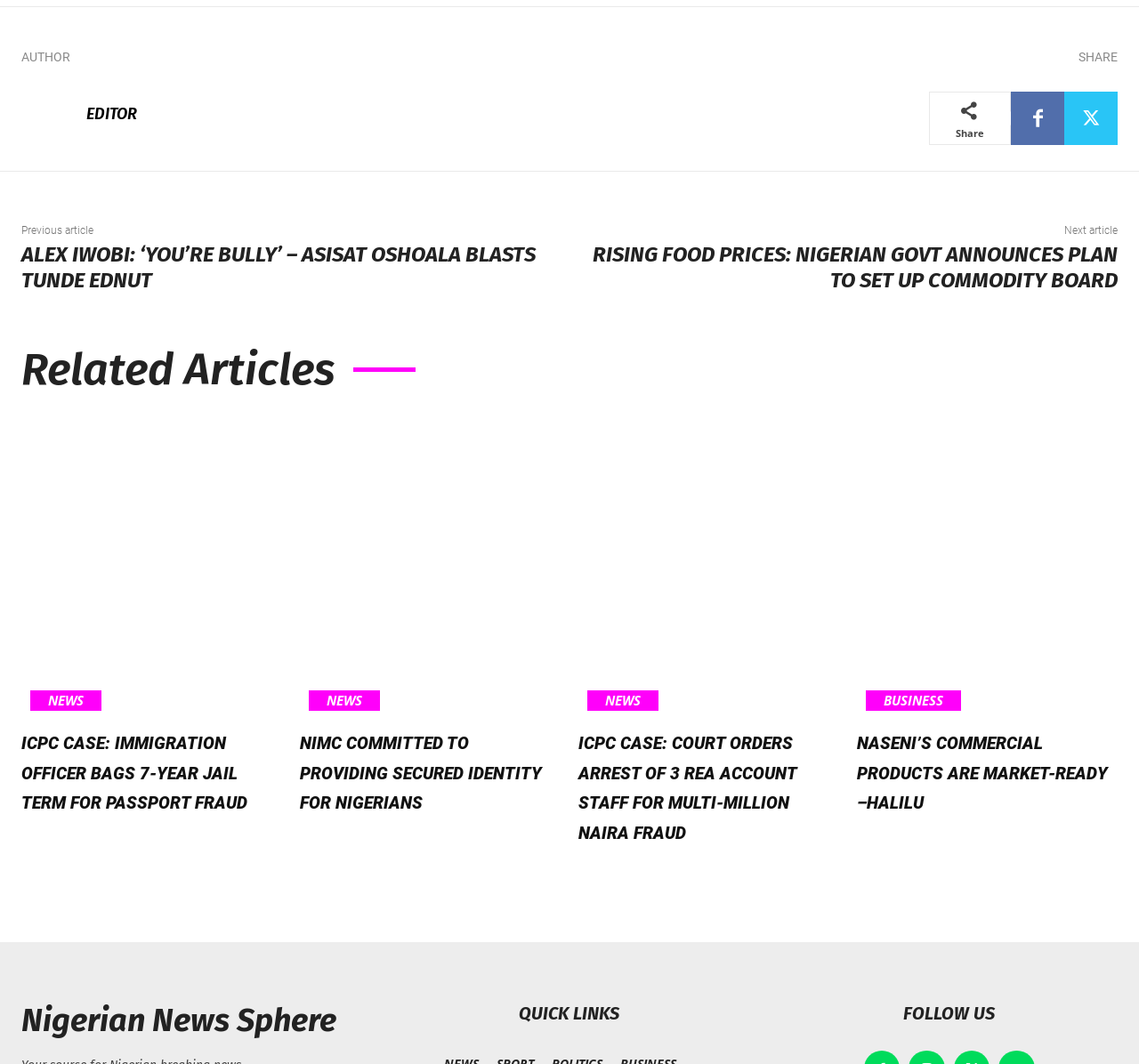Please provide a brief answer to the question using only one word or phrase: 
What is the title of the section below the article?

Related Articles